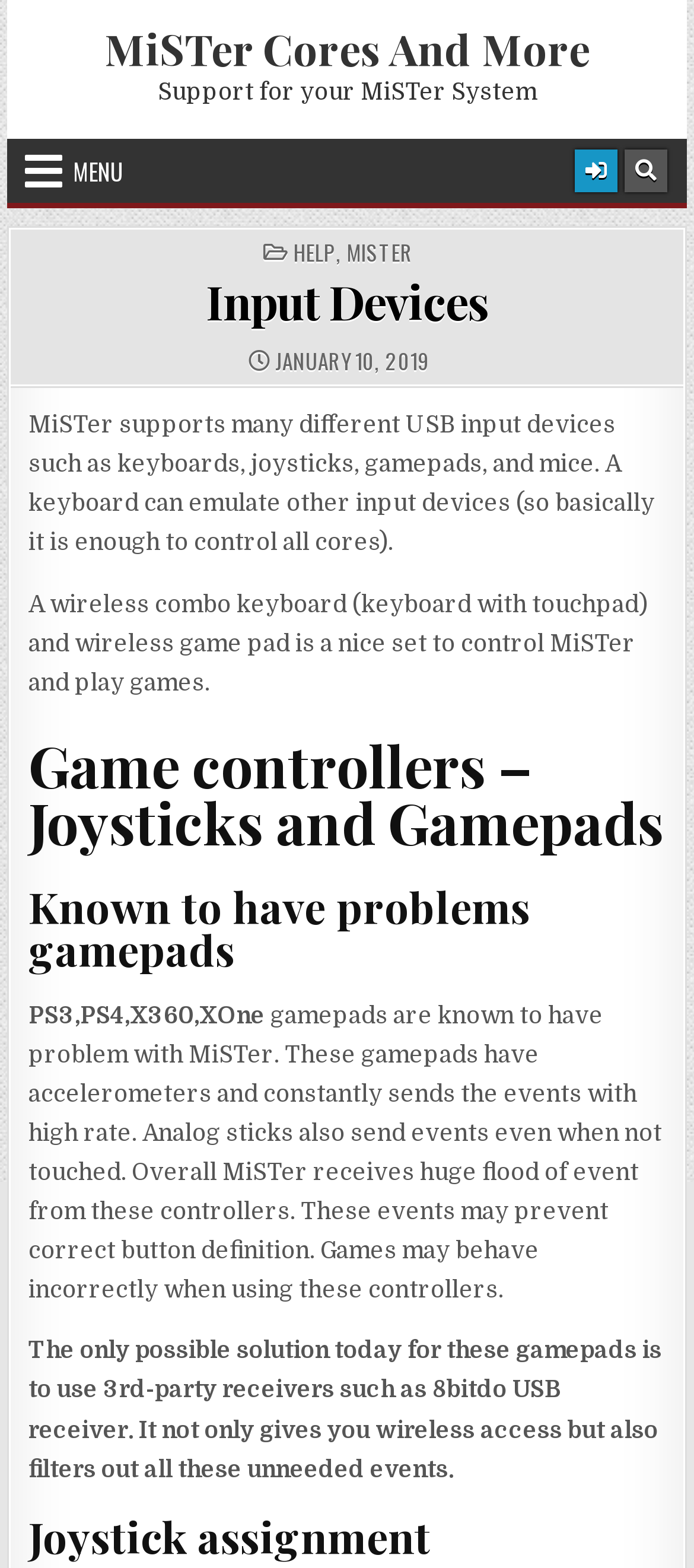Deliver a detailed narrative of the webpage's visual and textual elements.

The webpage is about input devices for MiSTer systems, specifically discussing various types of input devices such as keyboards, joysticks, gamepads, and mice. At the top, there is a link to "MiSTer Cores And More" and a static text "Support for your MiSTer System". 

On the top-right corner, there is a primary menu navigation with a button labeled "MENU" and two links, "Login / Register Button" and "Search Button". Below this navigation menu, there is a header section with links to "HELP" and "MISTER", and a heading "Input Devices" with a link to the same title.

The main content of the webpage is divided into sections. The first section explains that MiSTer supports various USB input devices and that a keyboard can emulate other input devices. It also suggests a wireless combo keyboard and wireless game pad as a nice set to control MiSTer and play games.

The next section is about game controllers, specifically joysticks and gamepads. There is a subsection highlighting gamepads known to have problems with MiSTer, such as PS3, PS4, X360, and XOne gamepads, which send a high rate of events and may prevent correct button definition. The solution suggested is to use 3rd-party receivers like 8bitdo USB receiver.

Finally, there is a section about joystick assignment.